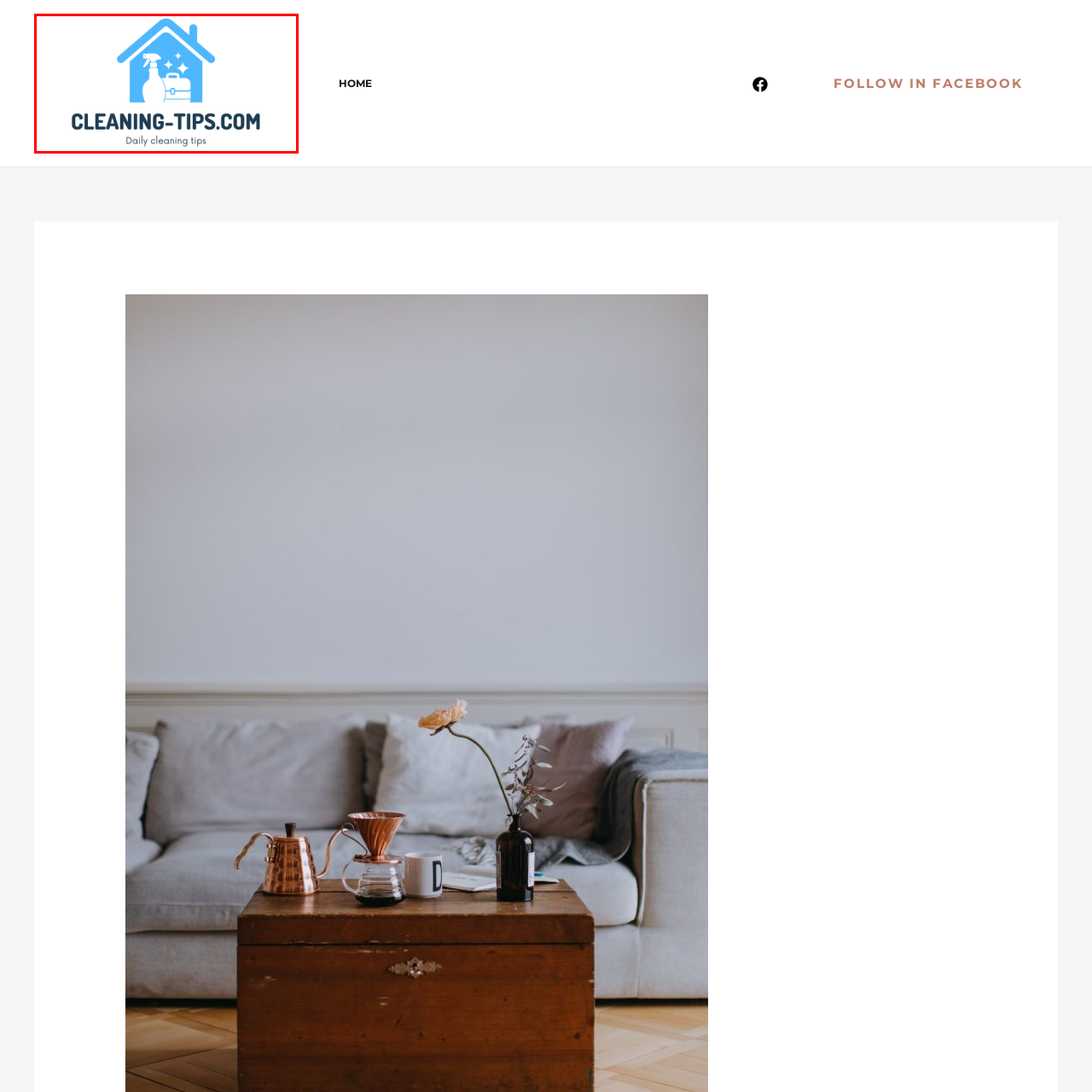What is the font style of the website's name?
Look at the image highlighted within the red bounding box and provide a detailed answer to the question.

The caption states that the text 'CLEANING-TIPS.COM' is prominently displayed in a bold font, which suggests that the website's name is emphasized and stands out.